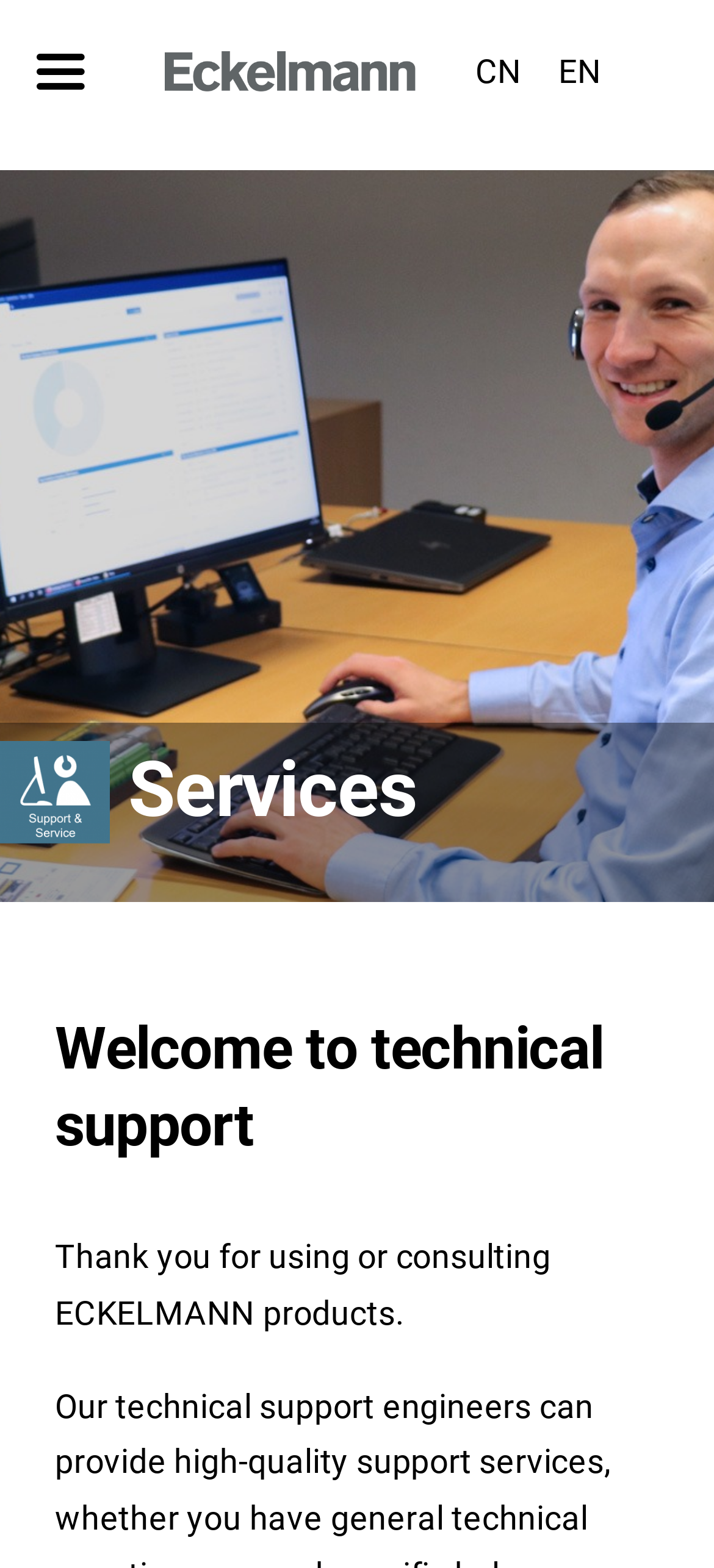Determine the bounding box of the UI component based on this description: "About us". The bounding box coordinates should be four float values between 0 and 1, i.e., [left, top, right, bottom].

[0.0, 0.402, 1.0, 0.478]